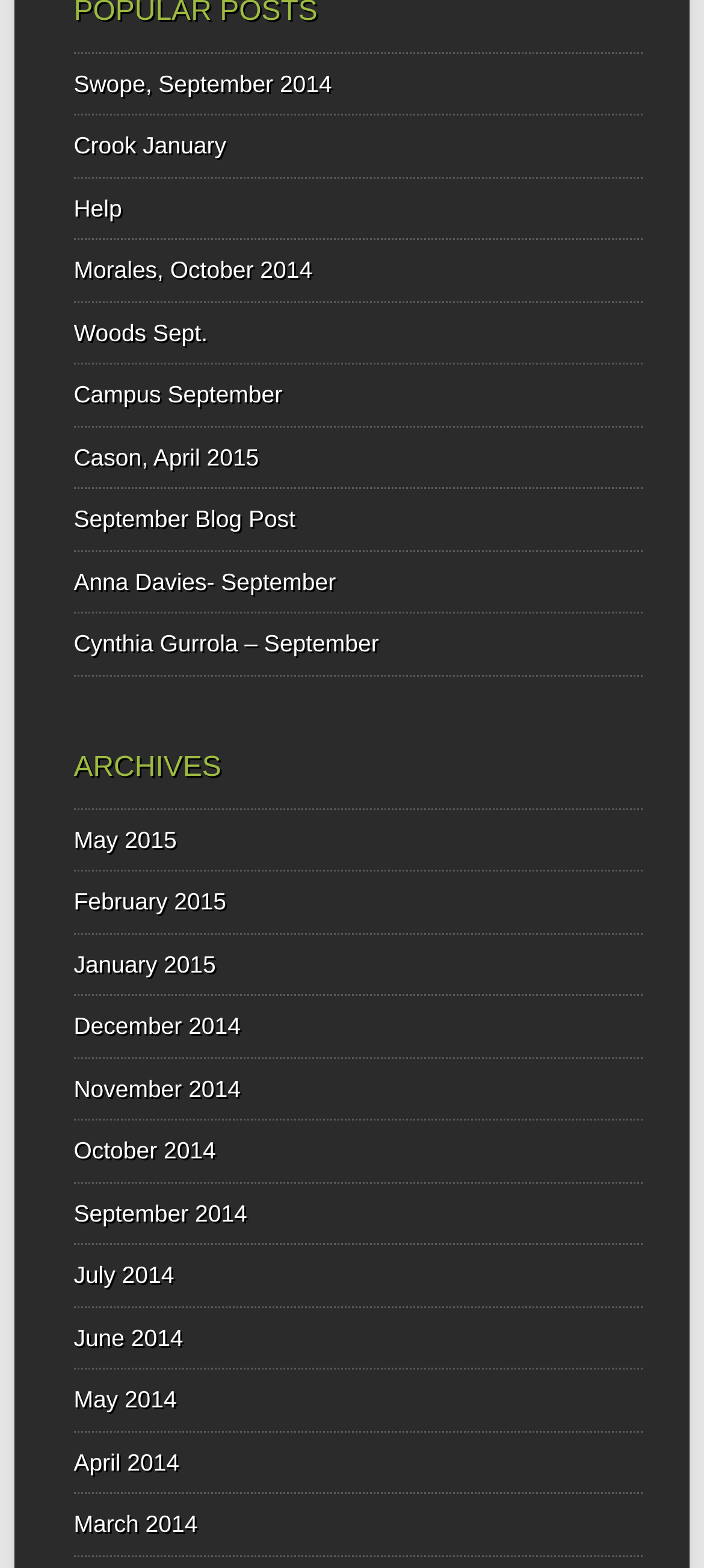Pinpoint the bounding box coordinates of the clickable element needed to complete the instruction: "go to help page". The coordinates should be provided as four float numbers between 0 and 1: [left, top, right, bottom].

[0.105, 0.124, 0.173, 0.141]